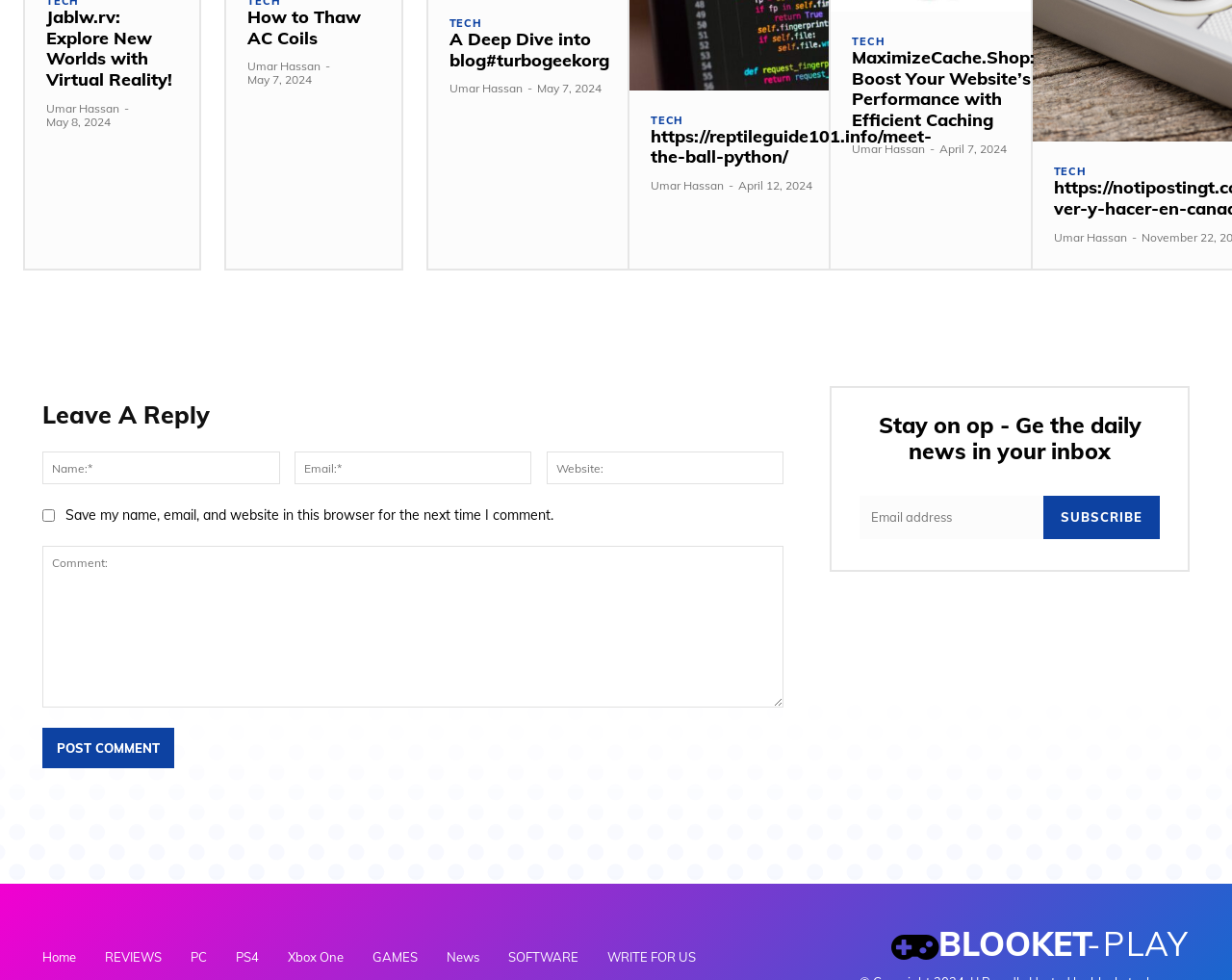Pinpoint the bounding box coordinates of the area that should be clicked to complete the following instruction: "Enter a comment in the 'Comment:' field". The coordinates must be given as four float numbers between 0 and 1, i.e., [left, top, right, bottom].

[0.034, 0.557, 0.636, 0.722]